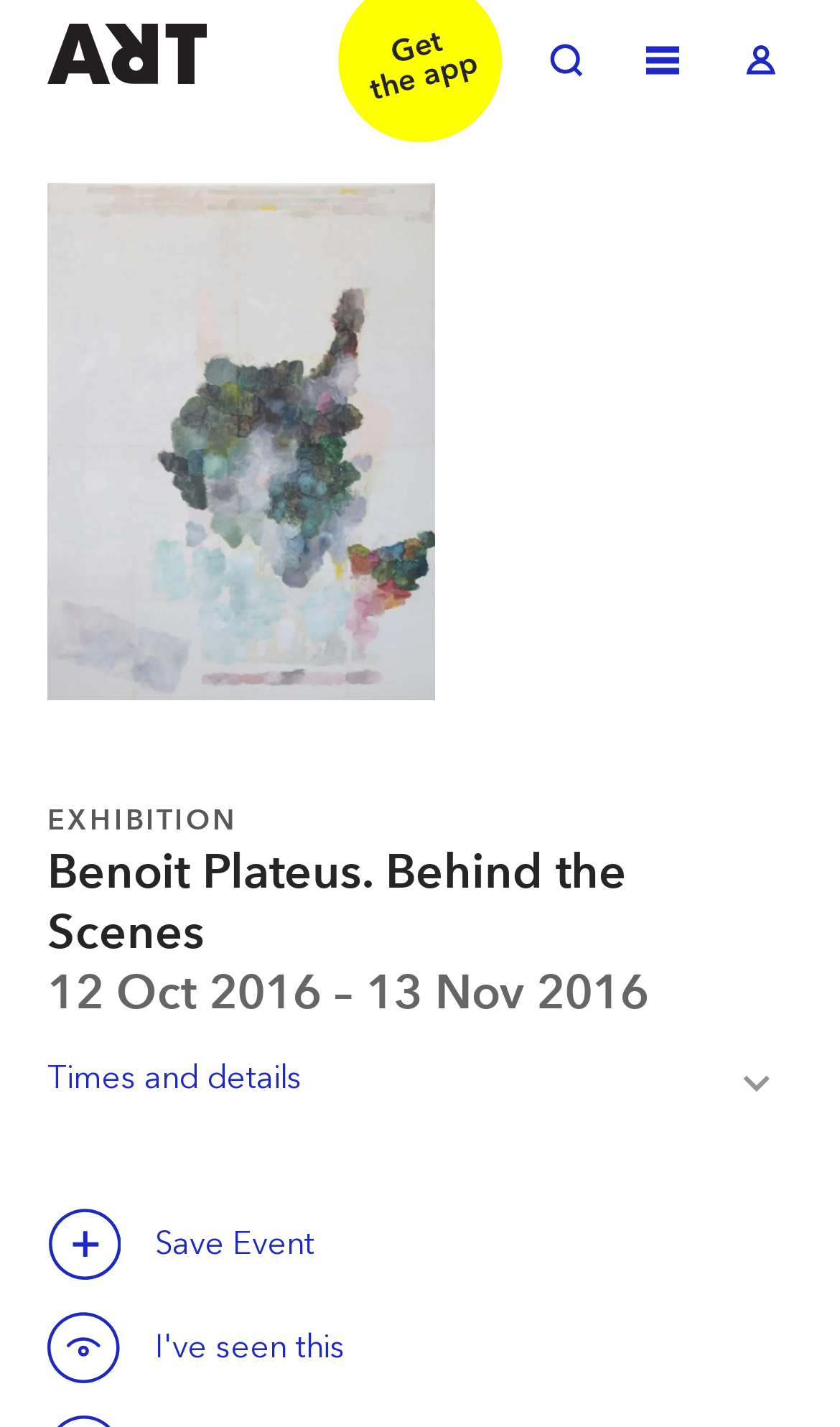What is the name of the artist? Based on the image, give a response in one word or a short phrase.

Benoit Plateus